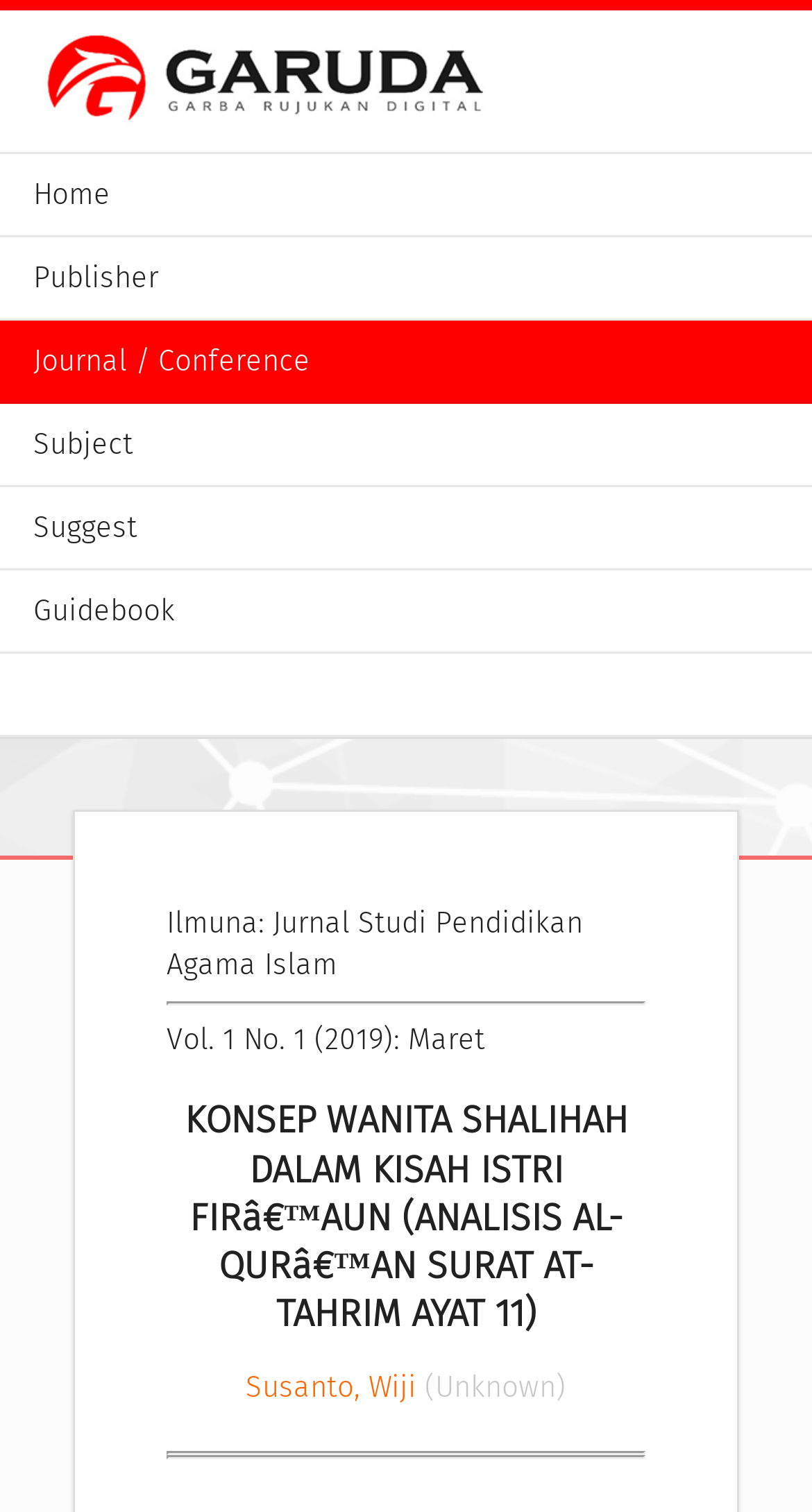What is the volume and issue number of the journal?
Examine the image and give a concise answer in one word or a short phrase.

Vol. 1 No. 1